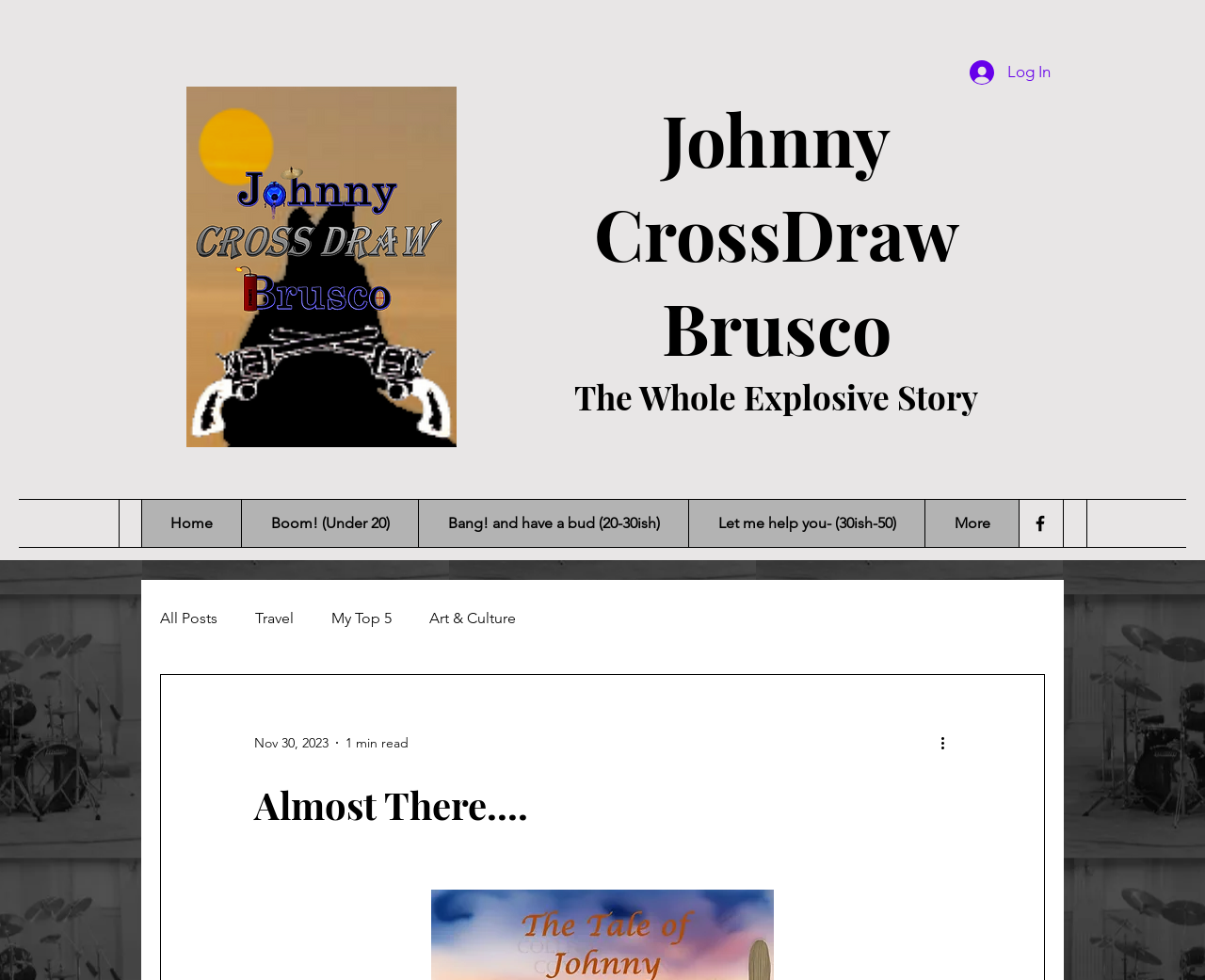Identify the bounding box coordinates for the UI element described as follows: "aria-label="More actions"". Ensure the coordinates are four float numbers between 0 and 1, formatted as [left, top, right, bottom].

[0.778, 0.746, 0.797, 0.769]